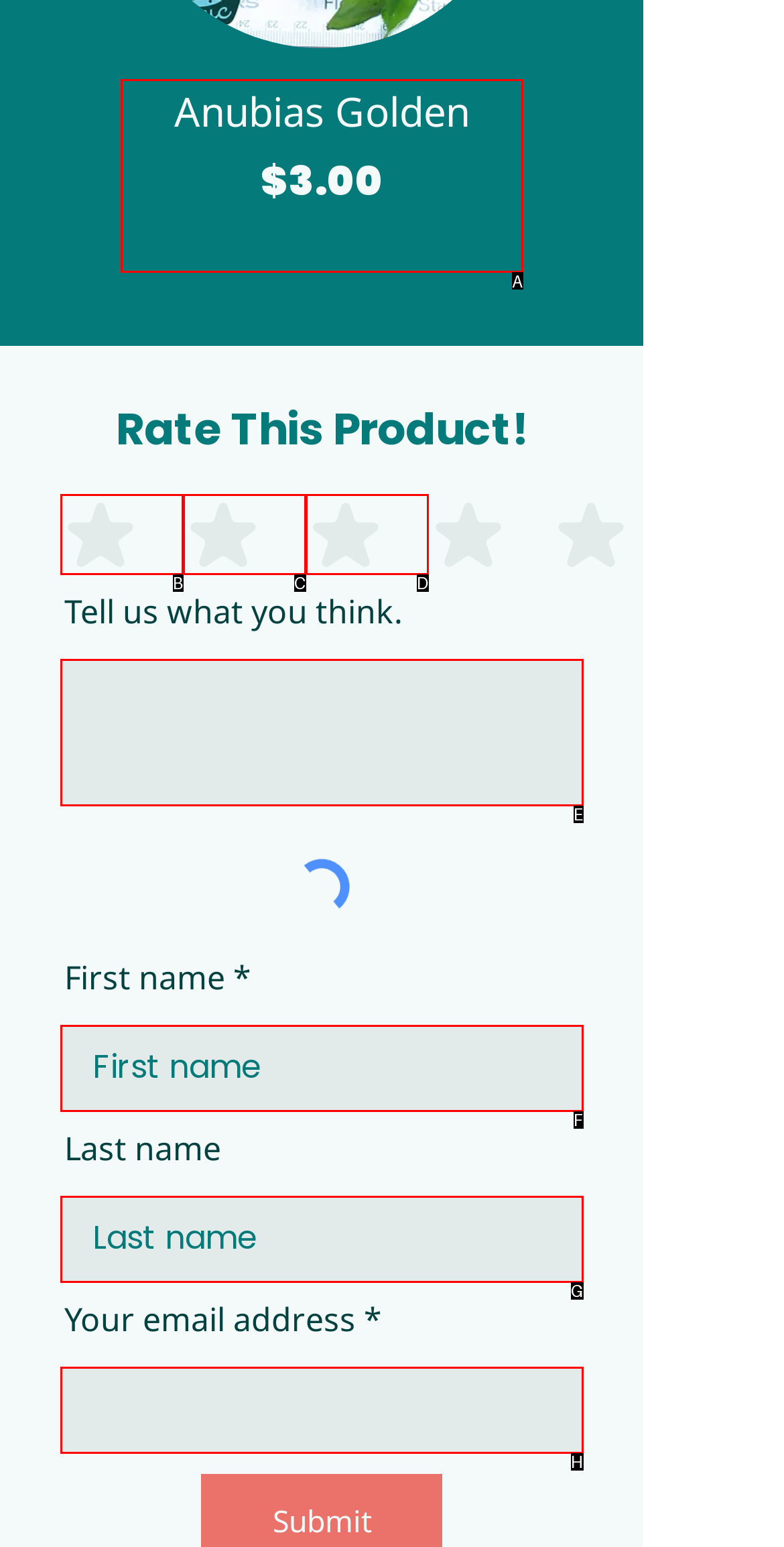Which option is described as follows: name="first-name" placeholder="First name"
Answer with the letter of the matching option directly.

F